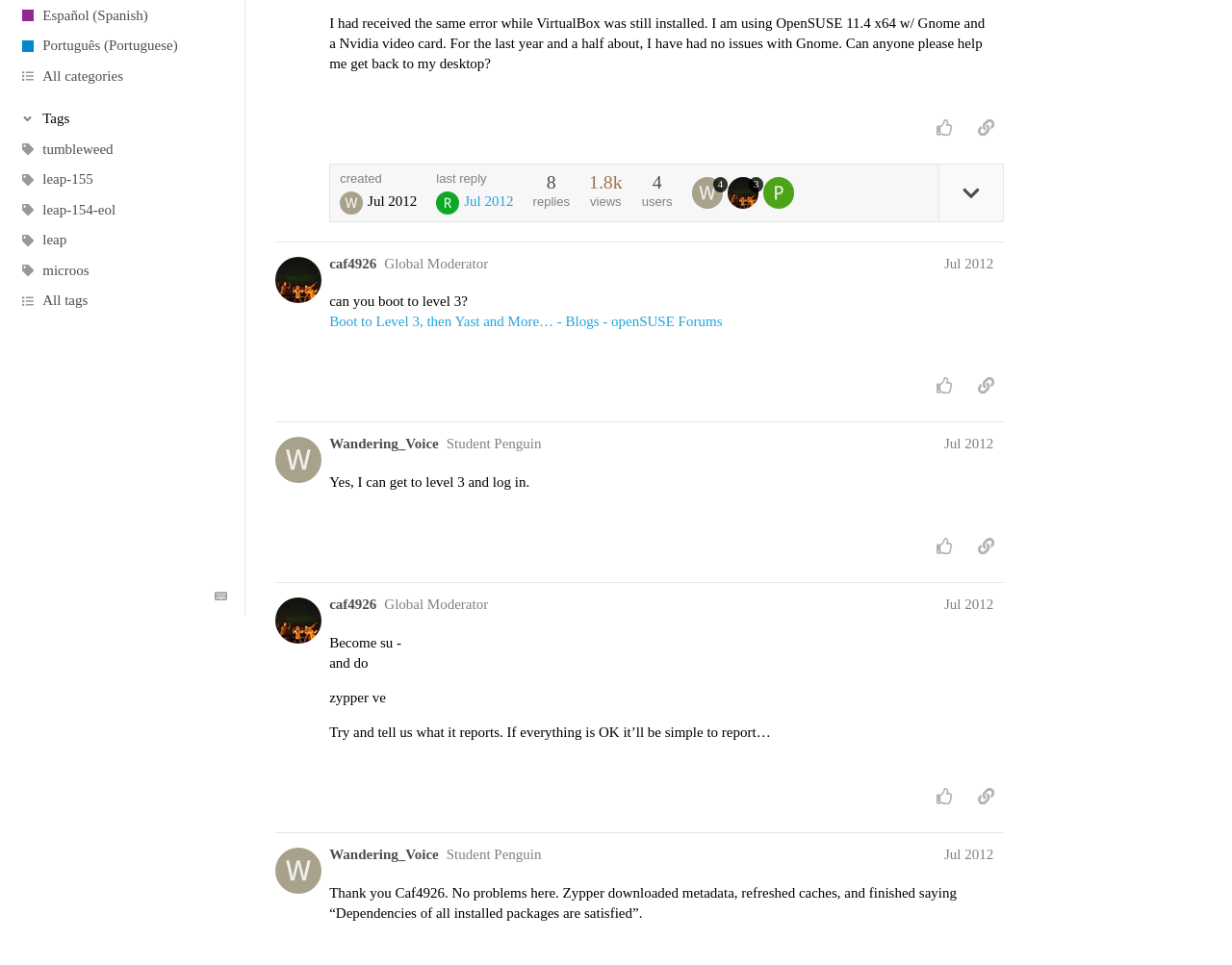Using the format (top-left x, top-left y, bottom-right x, bottom-right y), and given the element description, identify the bounding box coordinates within the screenshot: ​

[0.17, 0.607, 0.189, 0.629]